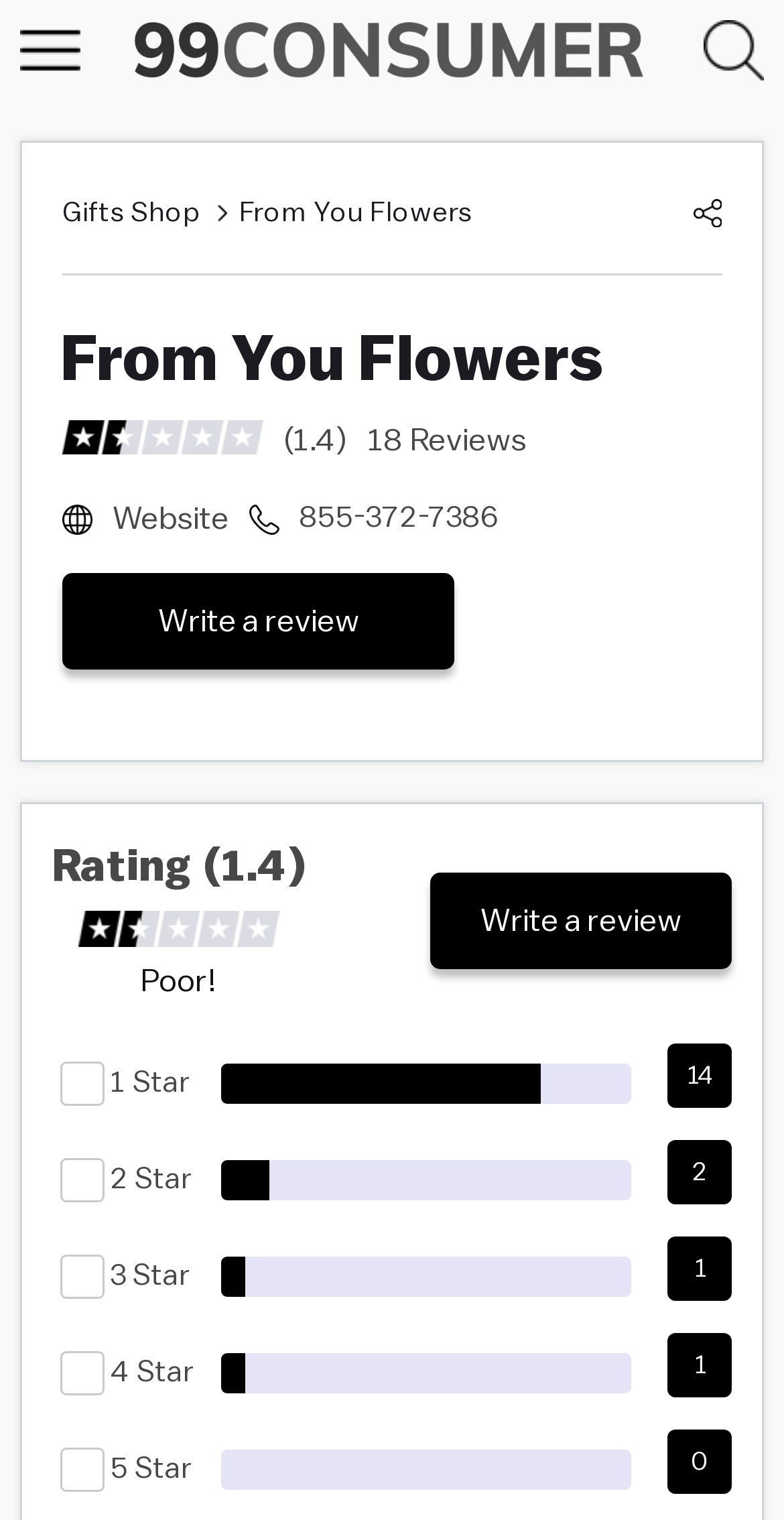Indicate the bounding box coordinates of the element that must be clicked to execute the instruction: "Search for reviews". The coordinates should be given as four float numbers between 0 and 1, i.e., [left, top, right, bottom].

[0.0, 0.0, 1.0, 0.053]